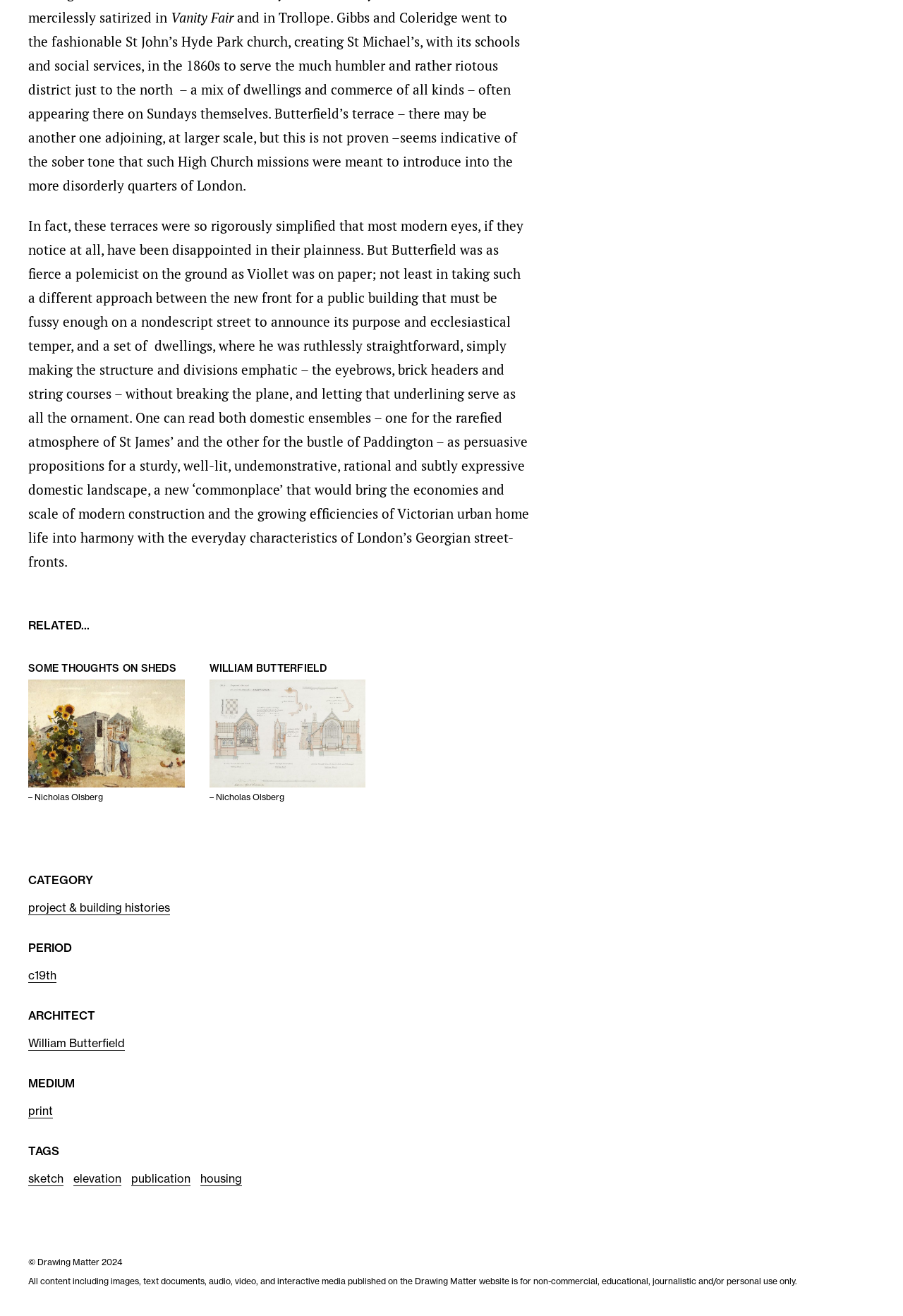Respond to the question below with a single word or phrase: What is the name of the church mentioned in the text?

St John’s Hyde Park church